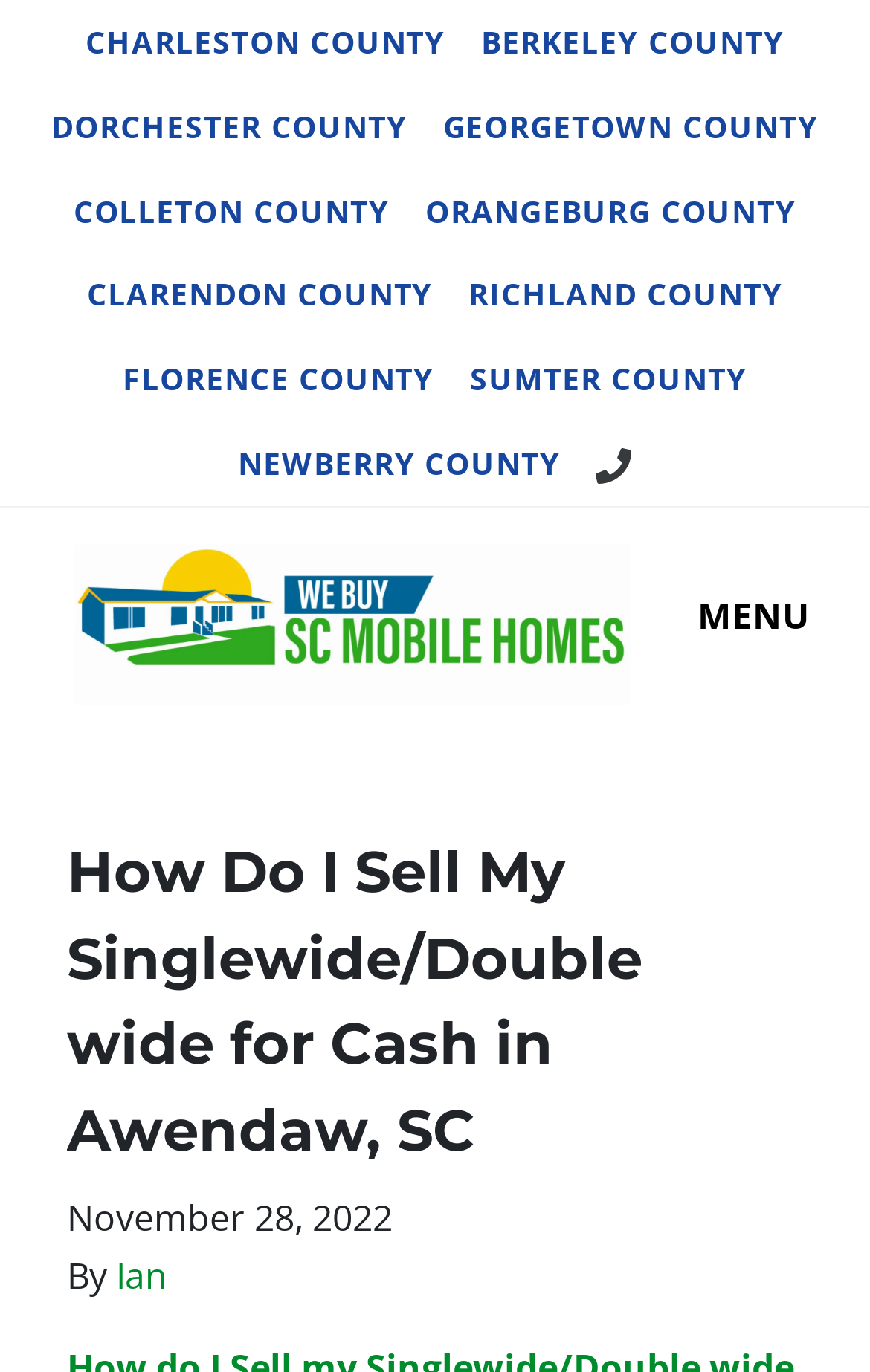How many counties are listed on the webpage?
Kindly offer a comprehensive and detailed response to the question.

I counted the number of links with county names, starting from 'CHARLESTON COUNTY' to 'NEWBERRY COUNTY', and found 9 counties listed on the webpage.